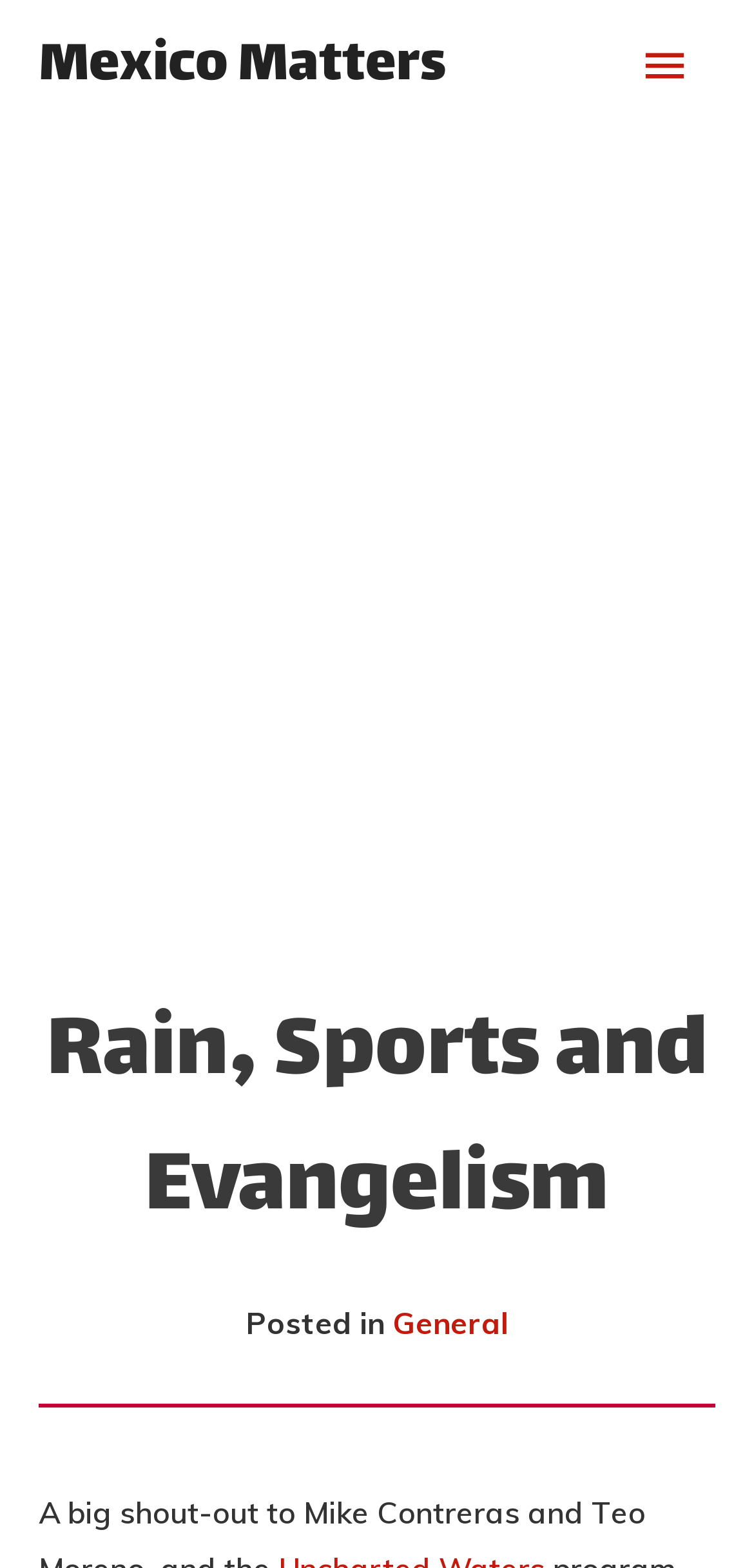What is the first related article?
Using the image, give a concise answer in the form of a single word or short phrase.

Eternal Matters